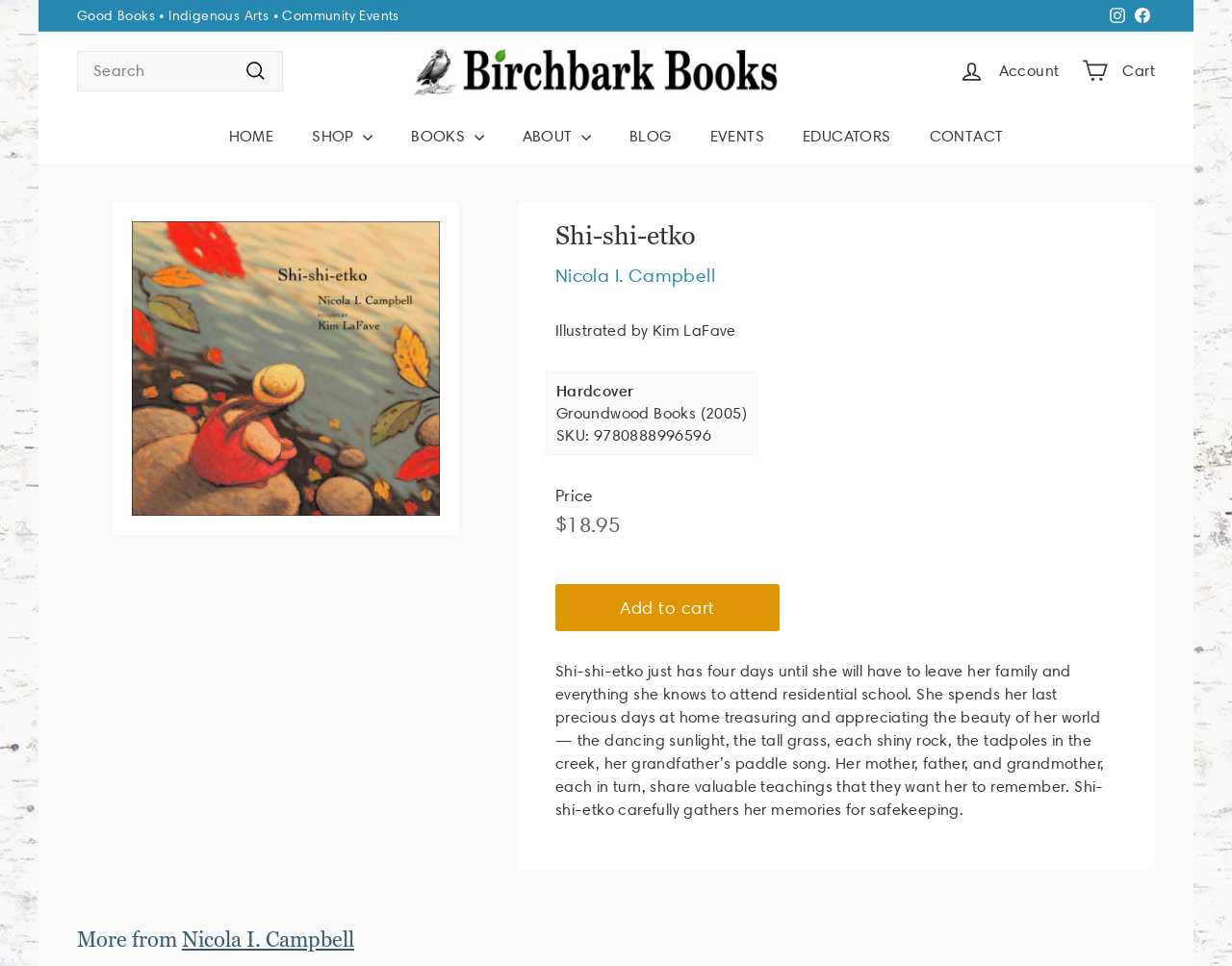Locate the bounding box of the UI element described in the following text: "Add to cart".

[0.451, 0.604, 0.633, 0.654]